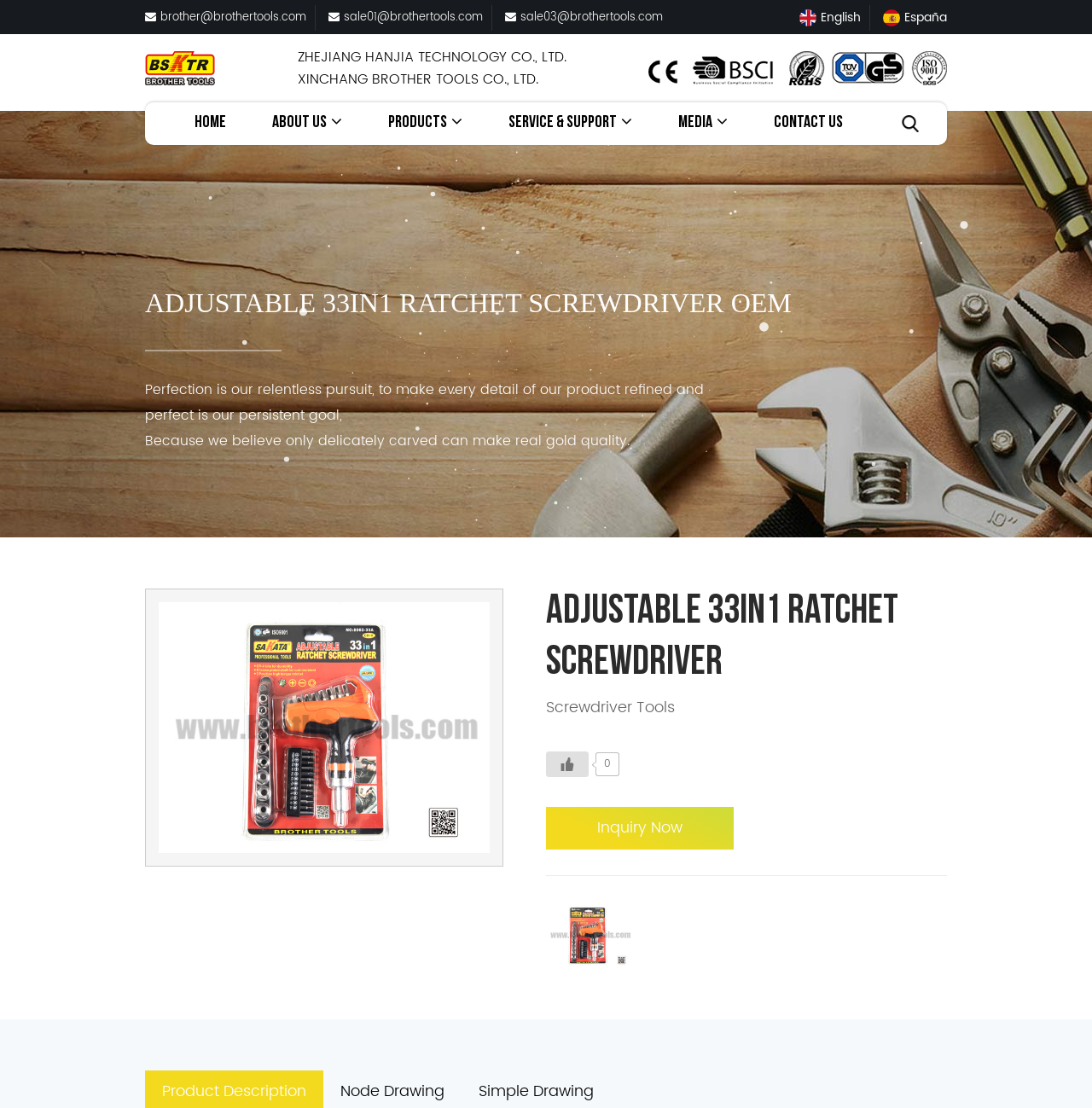Identify the bounding box coordinates of the area you need to click to perform the following instruction: "Inquire about the 'ADJUSTABLE 33in1 RATCHET SCREWDRIVER'".

[0.5, 0.728, 0.672, 0.767]